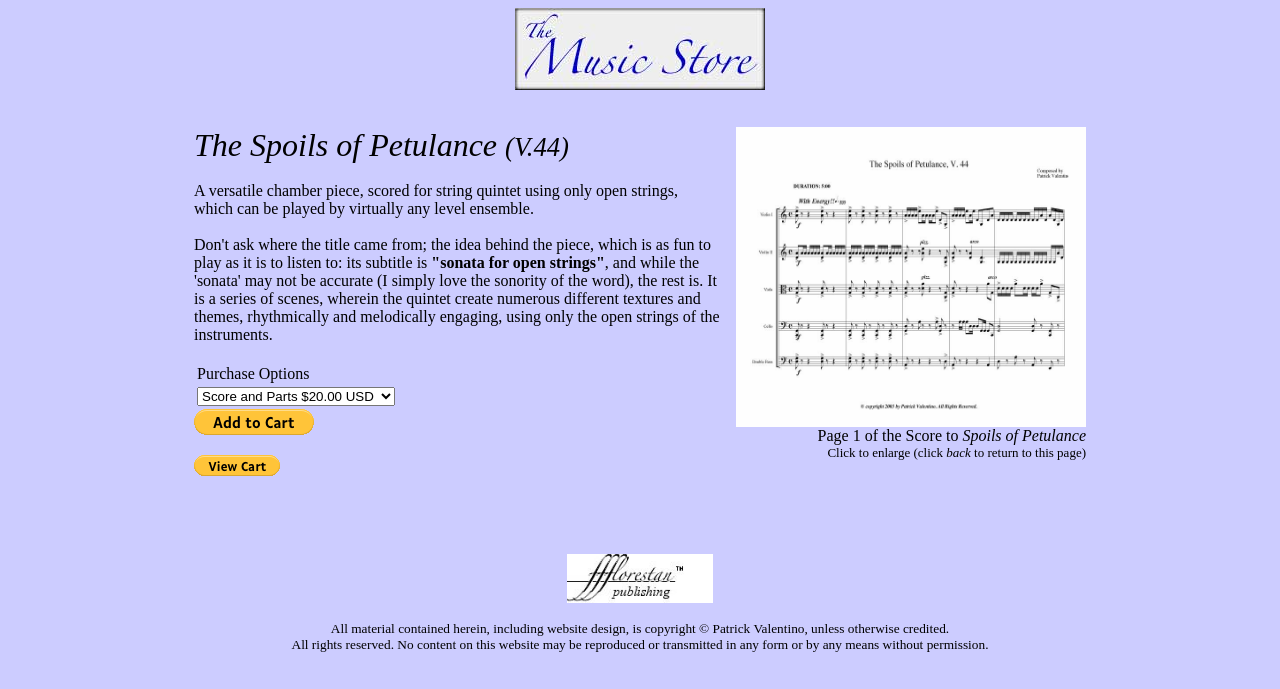Provide a short answer using a single word or phrase for the following question: 
What is the purpose of the button 'PayPal - The safer, easier way to pay online!'?

to pay online